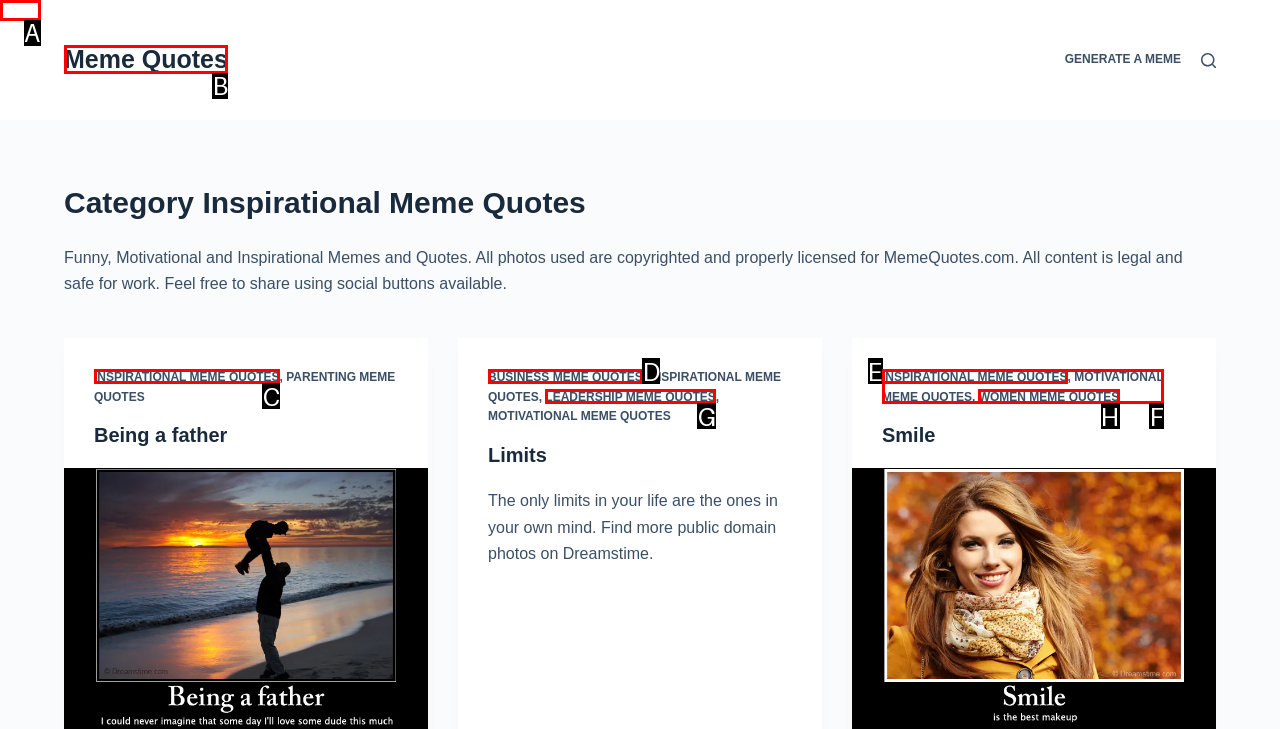Find the option that matches this description: Leadership Meme Quotes
Provide the matching option's letter directly.

G